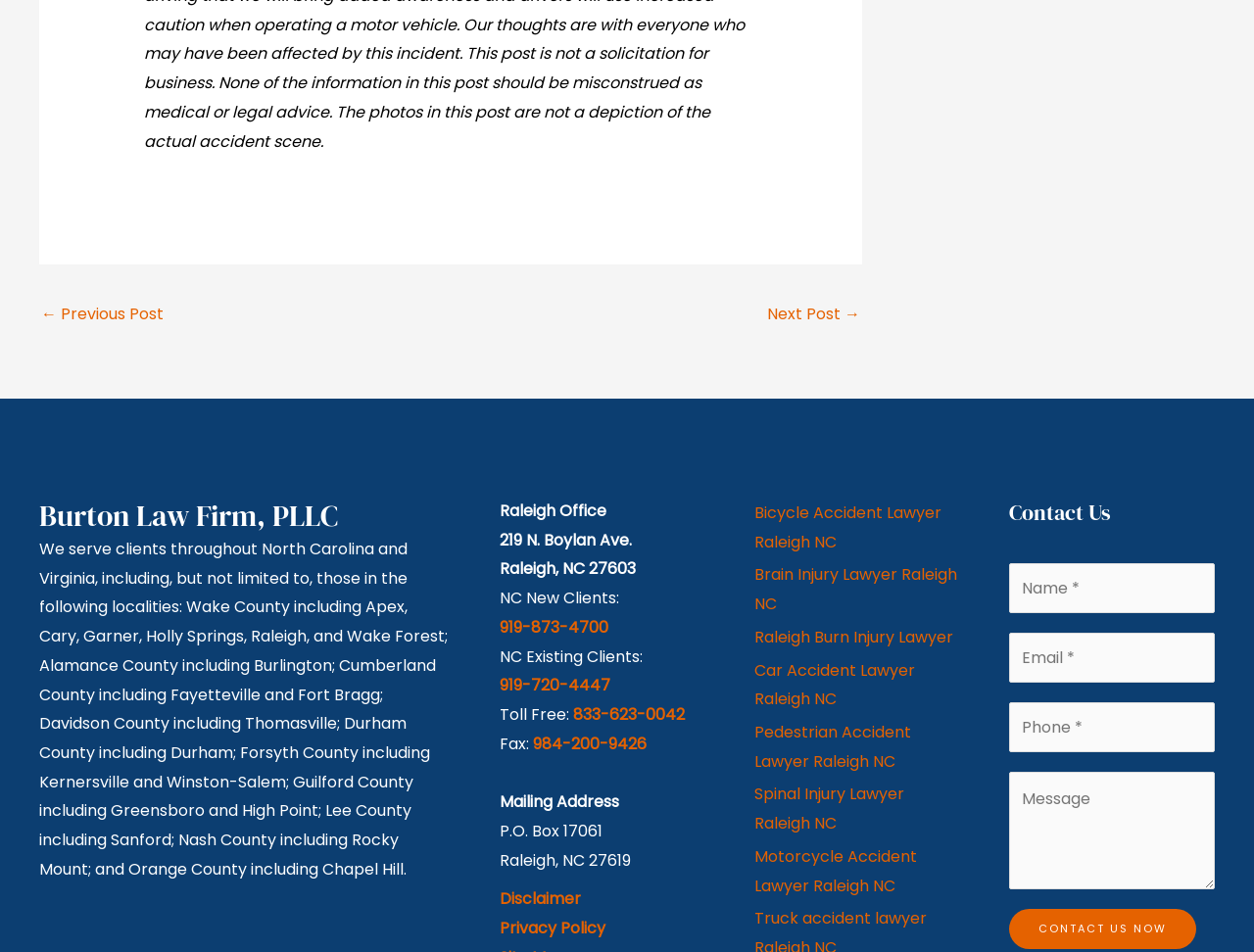Pinpoint the bounding box coordinates of the clickable element needed to complete the instruction: "Click the '← Previous Post' link". The coordinates should be provided as four float numbers between 0 and 1: [left, top, right, bottom].

[0.033, 0.312, 0.13, 0.351]